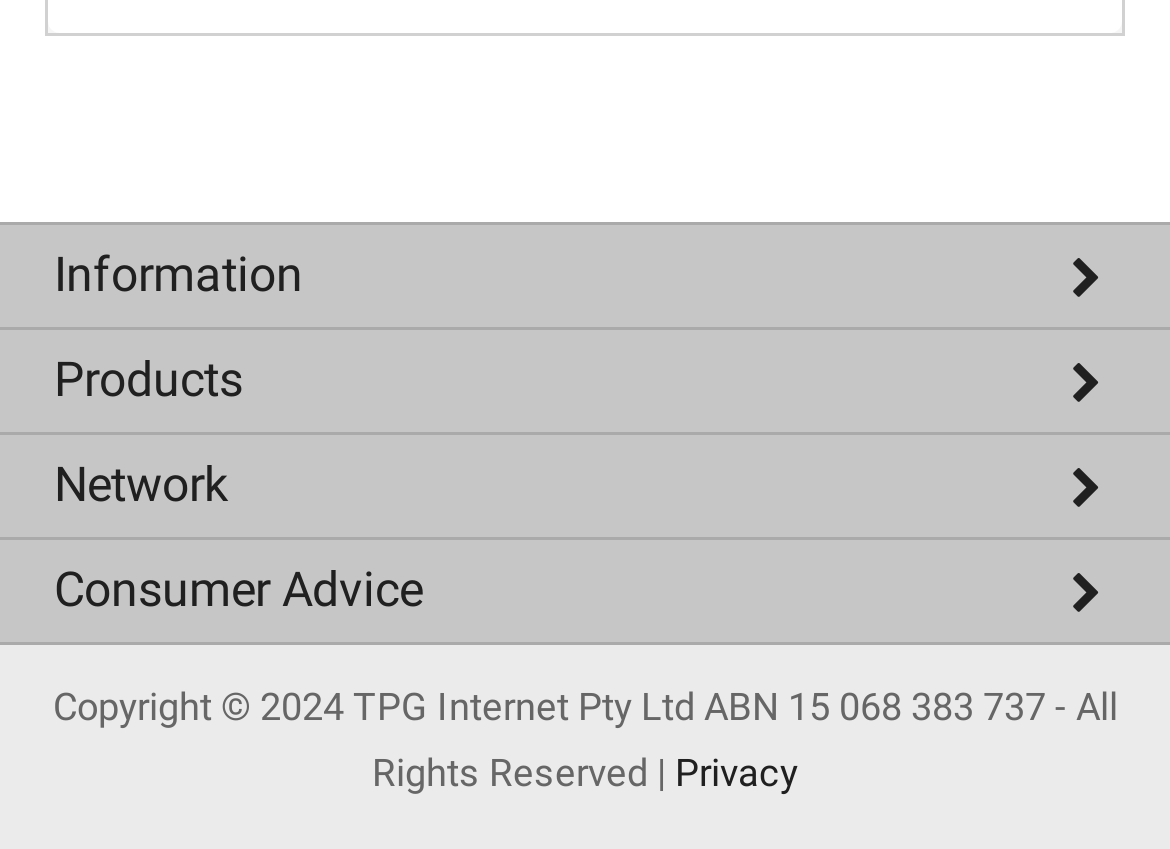Show the bounding box coordinates of the element that should be clicked to complete the task: "Read 'What are the advantages of weightlifting belts?'".

None